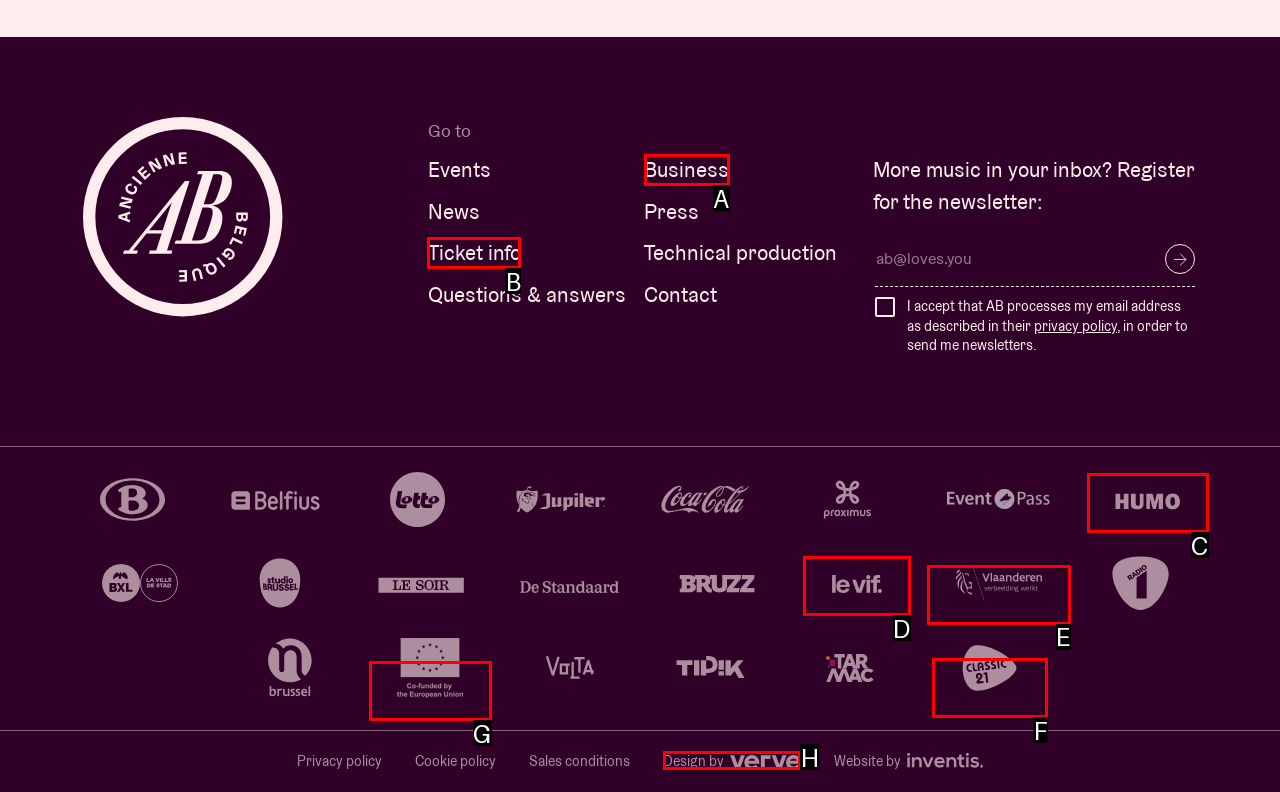Point out the HTML element that matches the following description: alt="Creative Europe"
Answer with the letter from the provided choices.

G